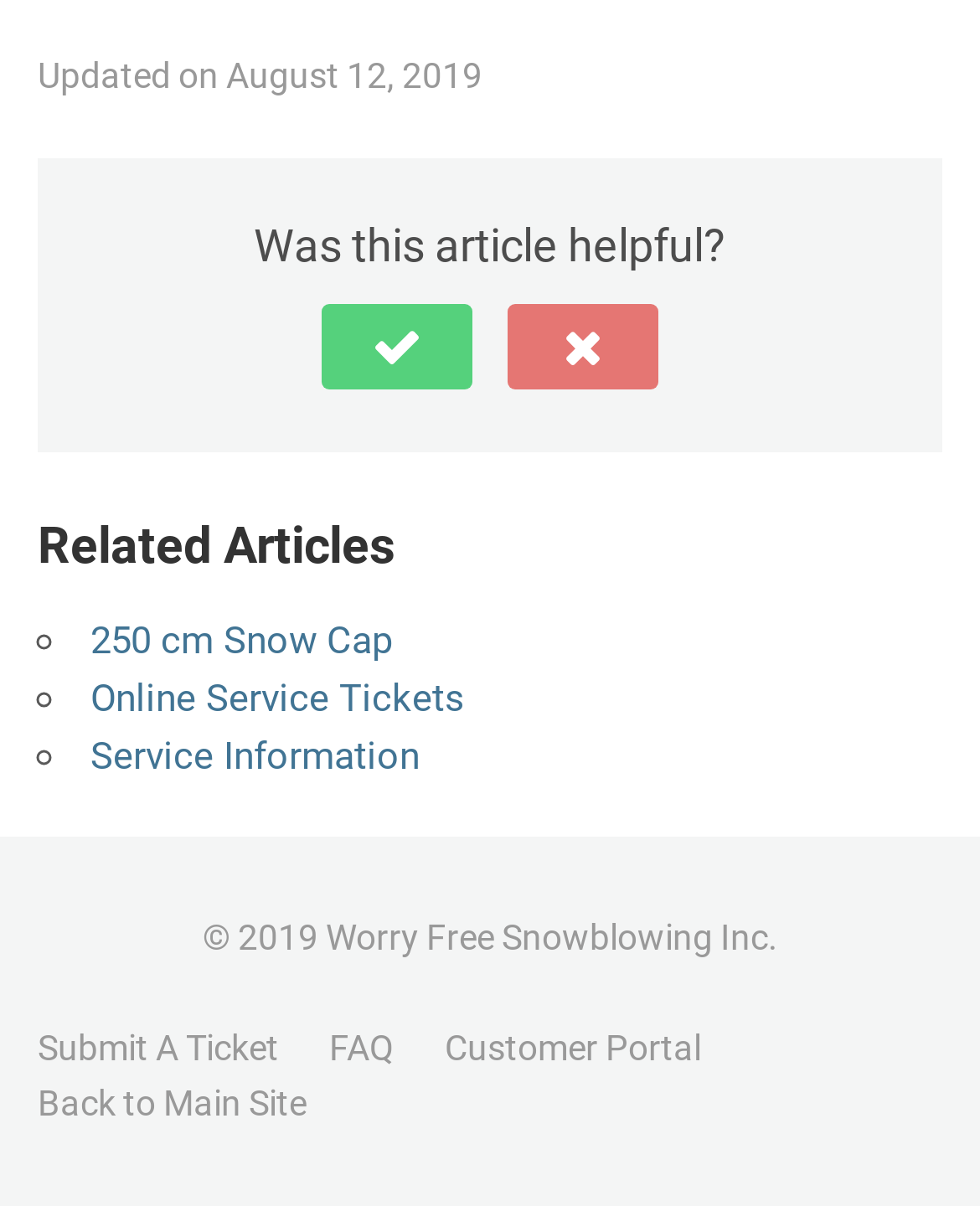Please specify the bounding box coordinates in the format (top-left x, top-left y, bottom-right x, bottom-right y), with all values as floating point numbers between 0 and 1. Identify the bounding box of the UI element described by: Back to Main Site

[0.038, 0.897, 0.313, 0.931]